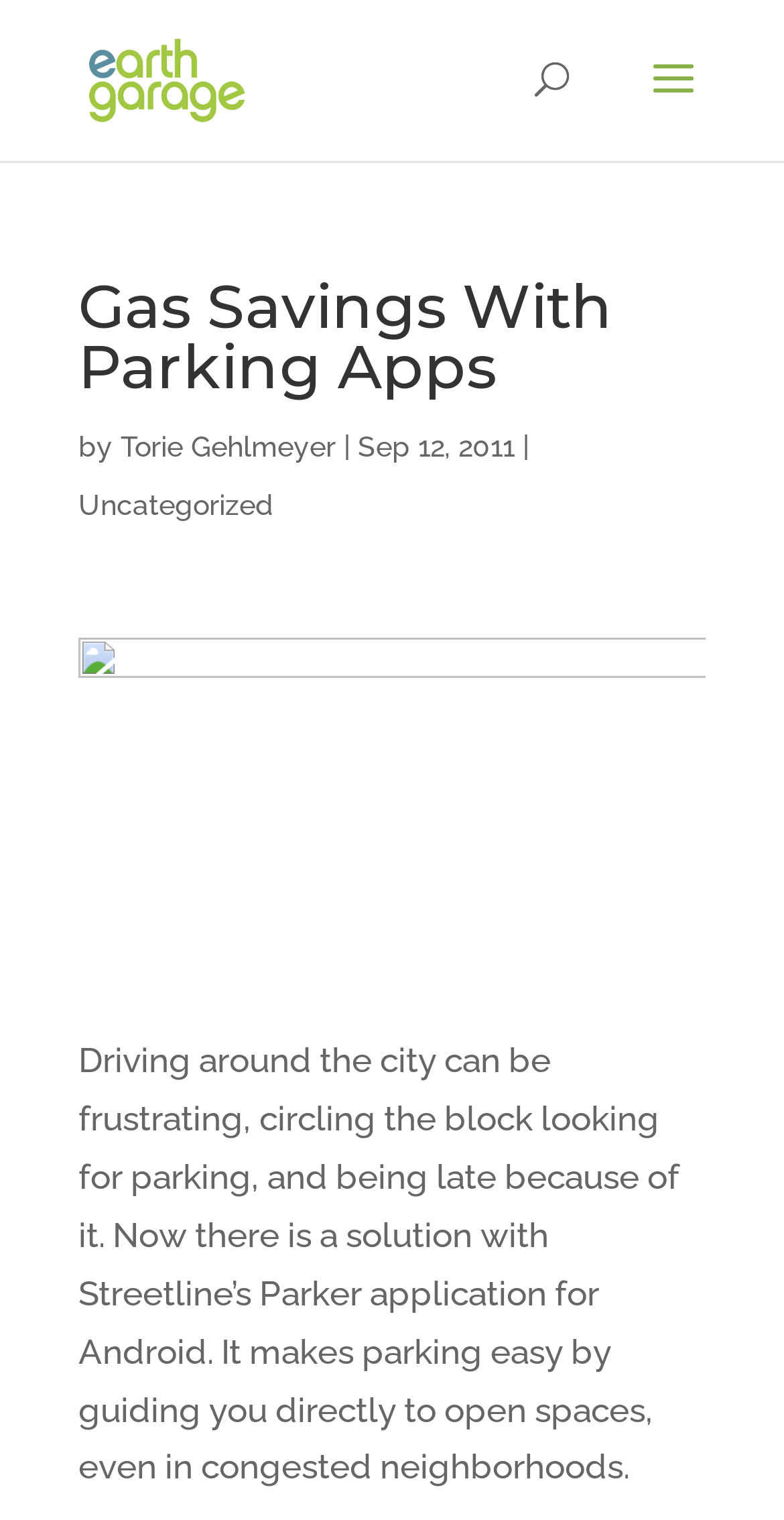Locate and extract the text of the main heading on the webpage.

Gas Savings With Parking Apps